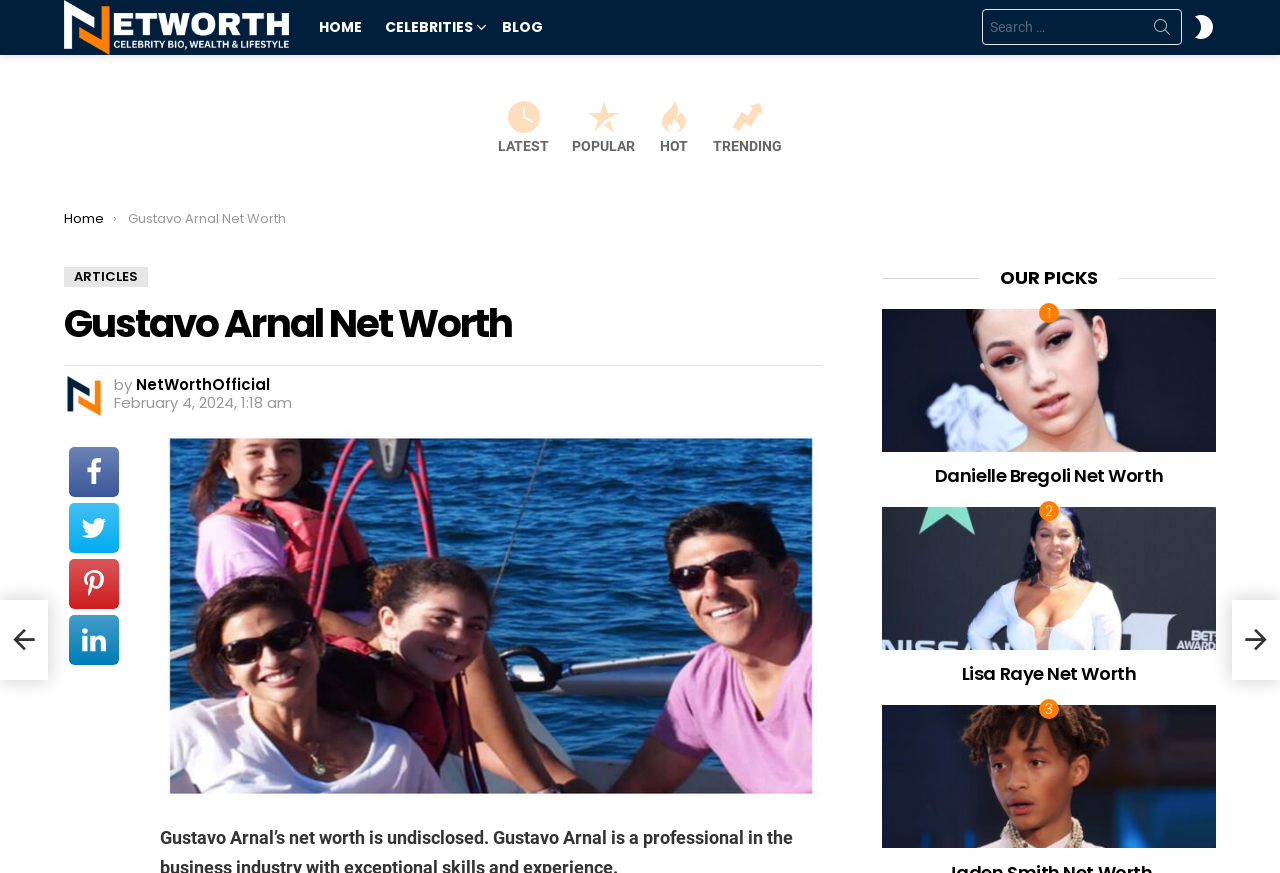How many search buttons are there?
We need a detailed and exhaustive answer to the question. Please elaborate.

I looked at the search bar and found one search button with the icon 'SEARCH'. Therefore, there is only 1 search button.